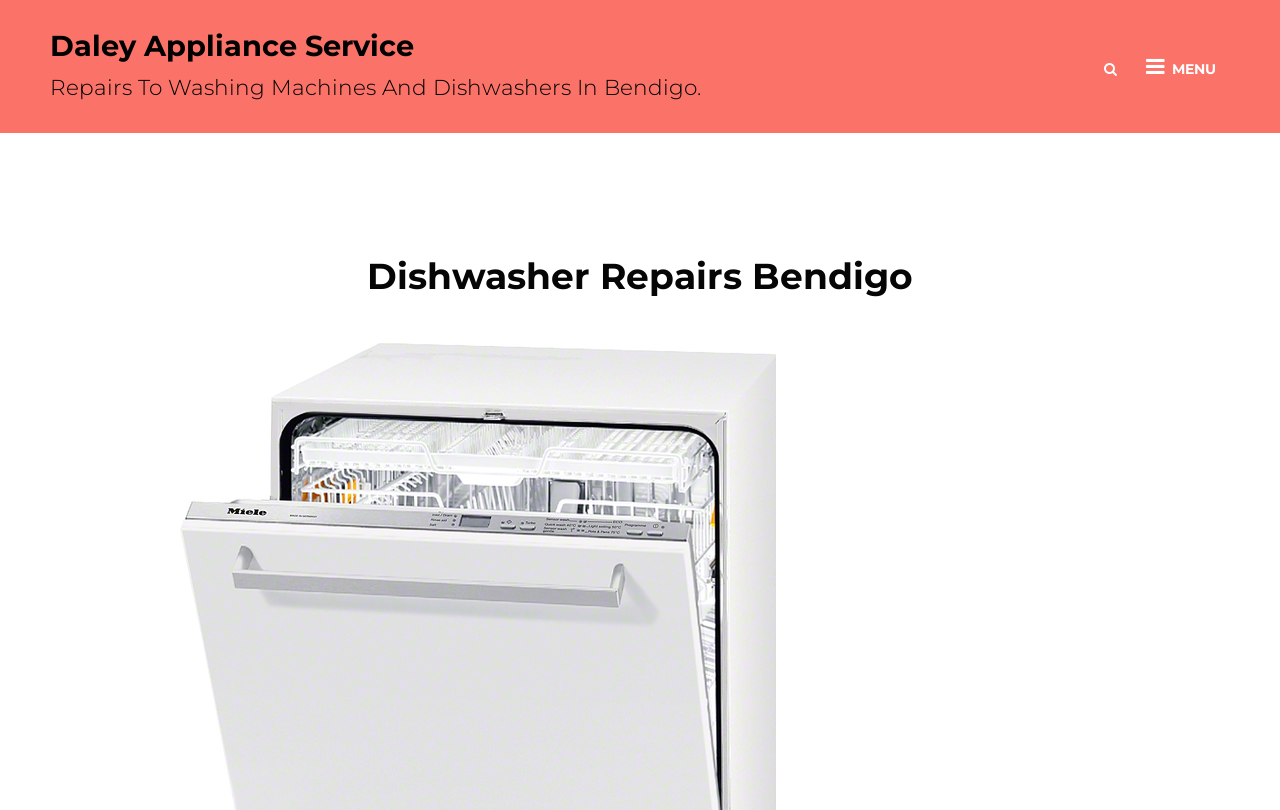Ascertain the bounding box coordinates for the UI element detailed here: "Menu". The coordinates should be provided as [left, top, right, bottom] with each value being a float between 0 and 1.

[0.884, 0.049, 0.961, 0.115]